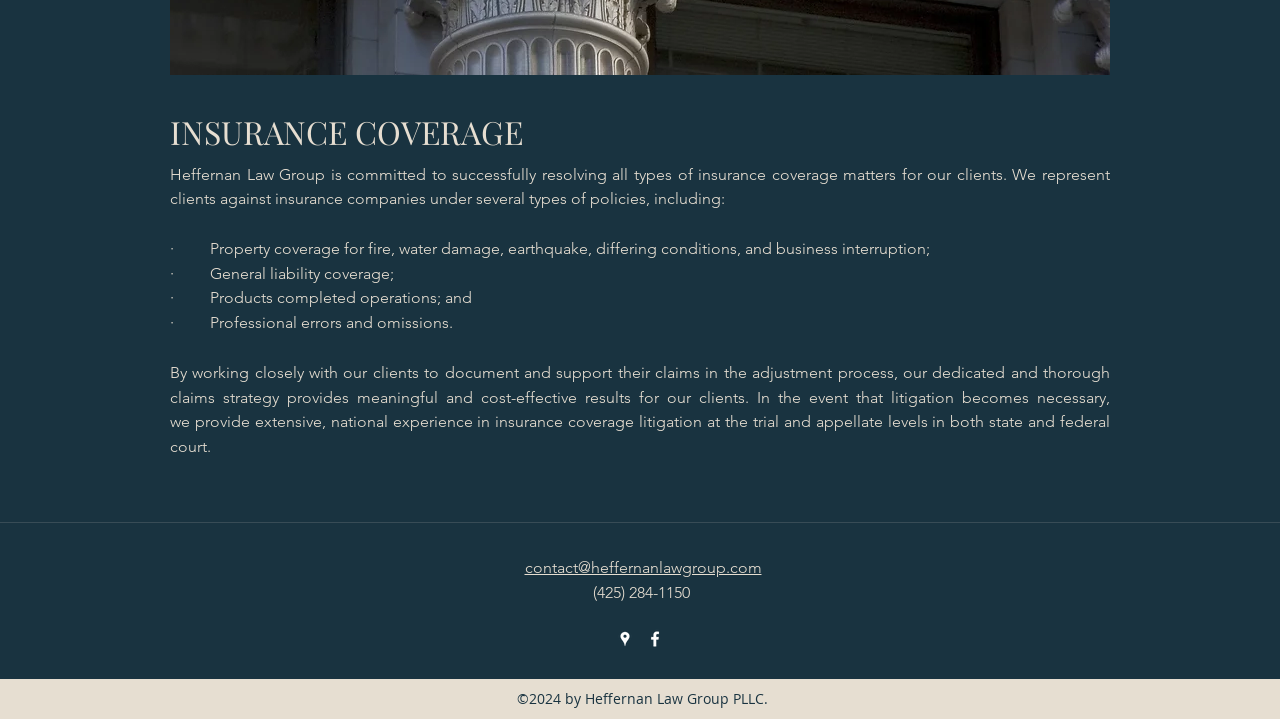For the given element description contact@heffernanlawgroup.com, determine the bounding box coordinates of the UI element. The coordinates should follow the format (top-left x, top-left y, bottom-right x, bottom-right y) and be within the range of 0 to 1.

[0.41, 0.776, 0.595, 0.803]